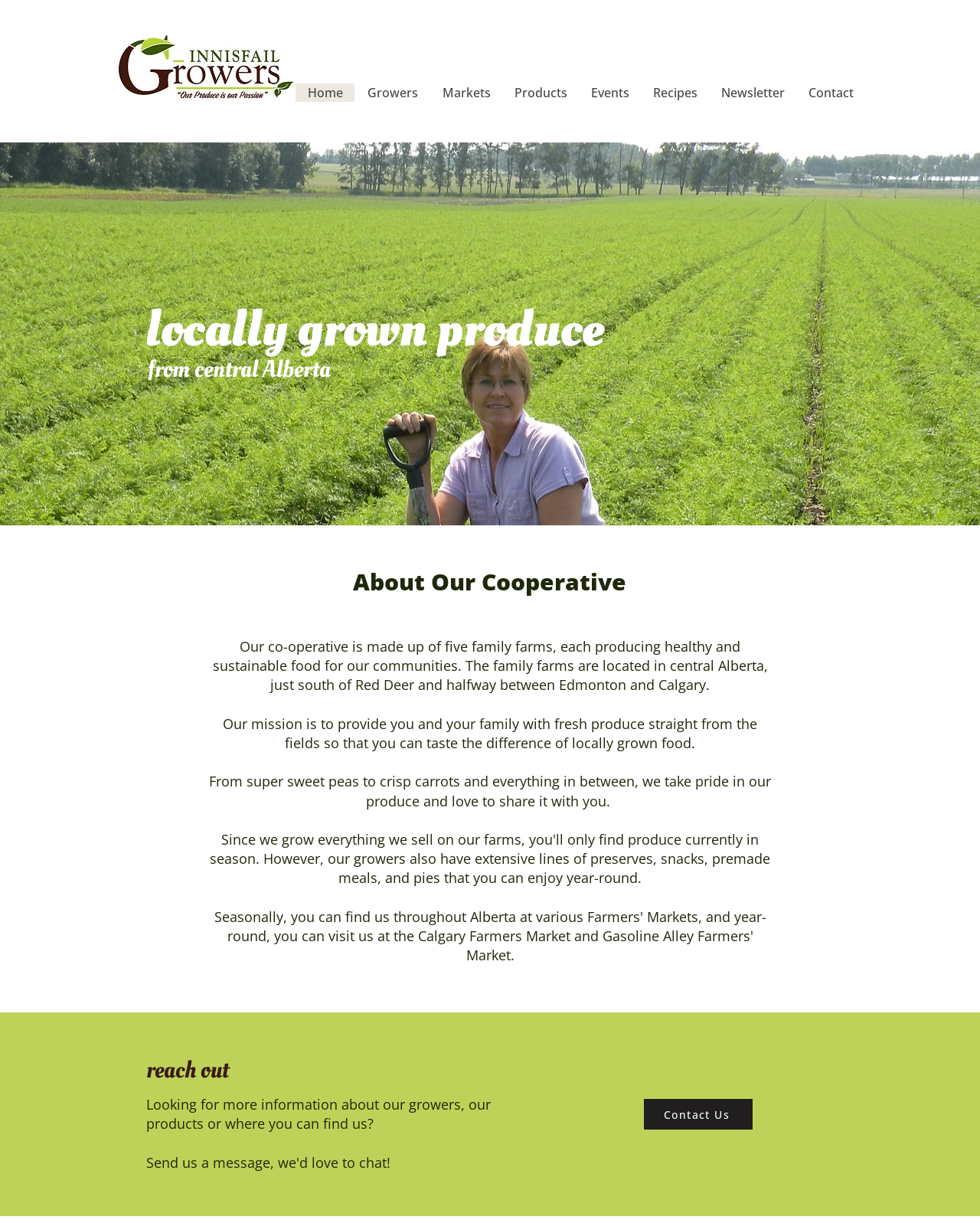Identify the bounding box coordinates of the element to click to follow this instruction: 'Contact Us'. Ensure the coordinates are four float values between 0 and 1, provided as [left, top, right, bottom].

[0.657, 0.899, 0.768, 0.924]